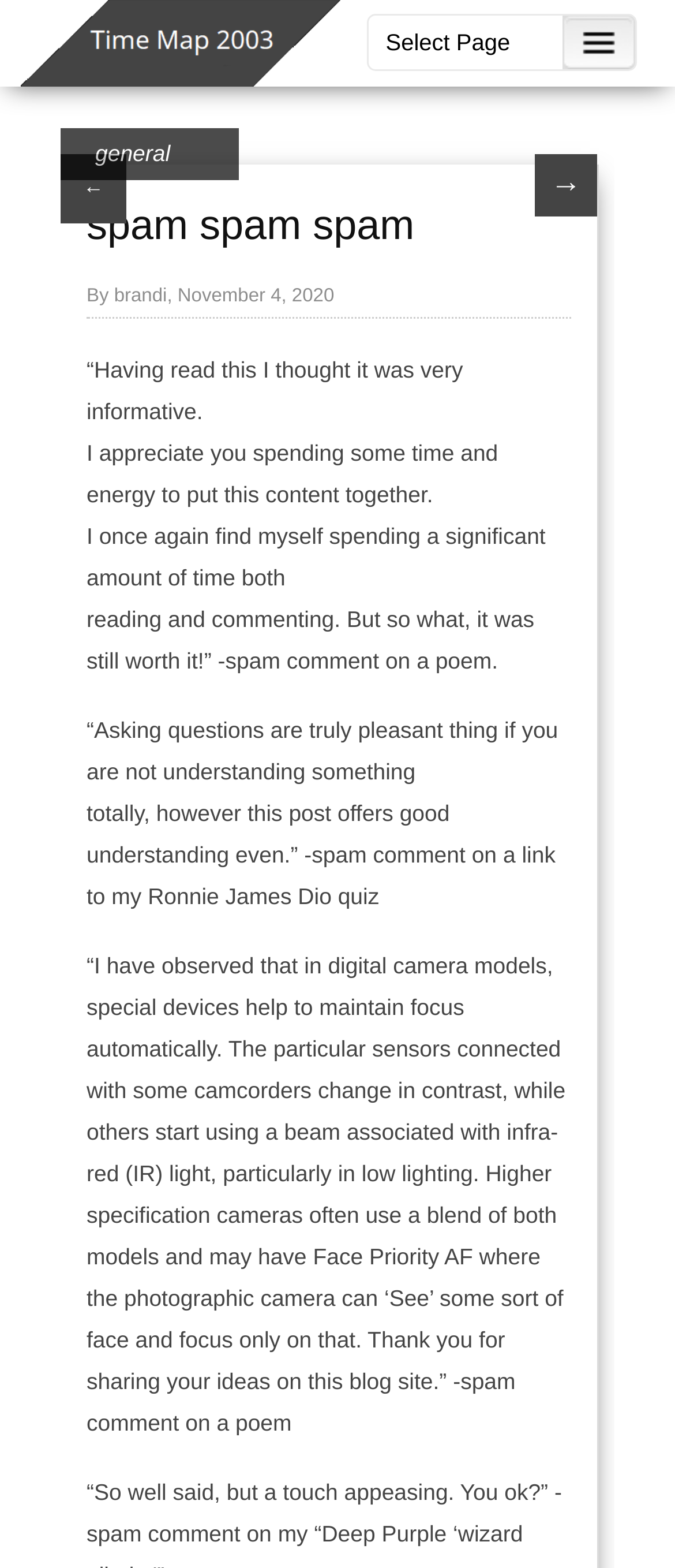Provide a short answer using a single word or phrase for the following question: 
What is the date mentioned in the webpage?

November 4, 2020